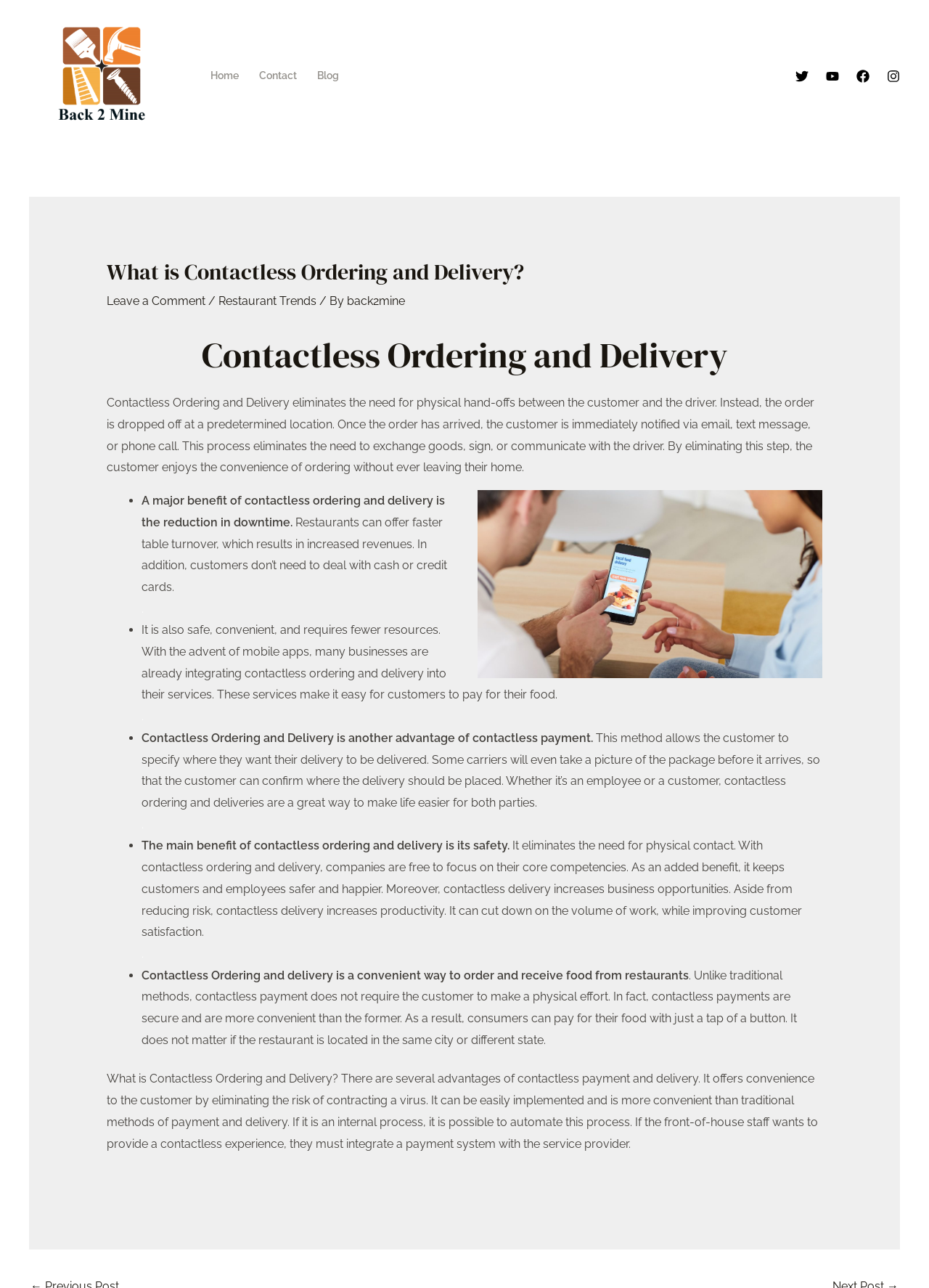Can you pinpoint the bounding box coordinates for the clickable element required for this instruction: "Click on the 'Home' link"? The coordinates should be four float numbers between 0 and 1, i.e., [left, top, right, bottom].

[0.216, 0.039, 0.268, 0.078]